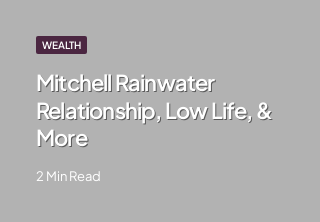Under which category is the article categorized?
Using the image as a reference, answer the question with a short word or phrase.

WEALTH